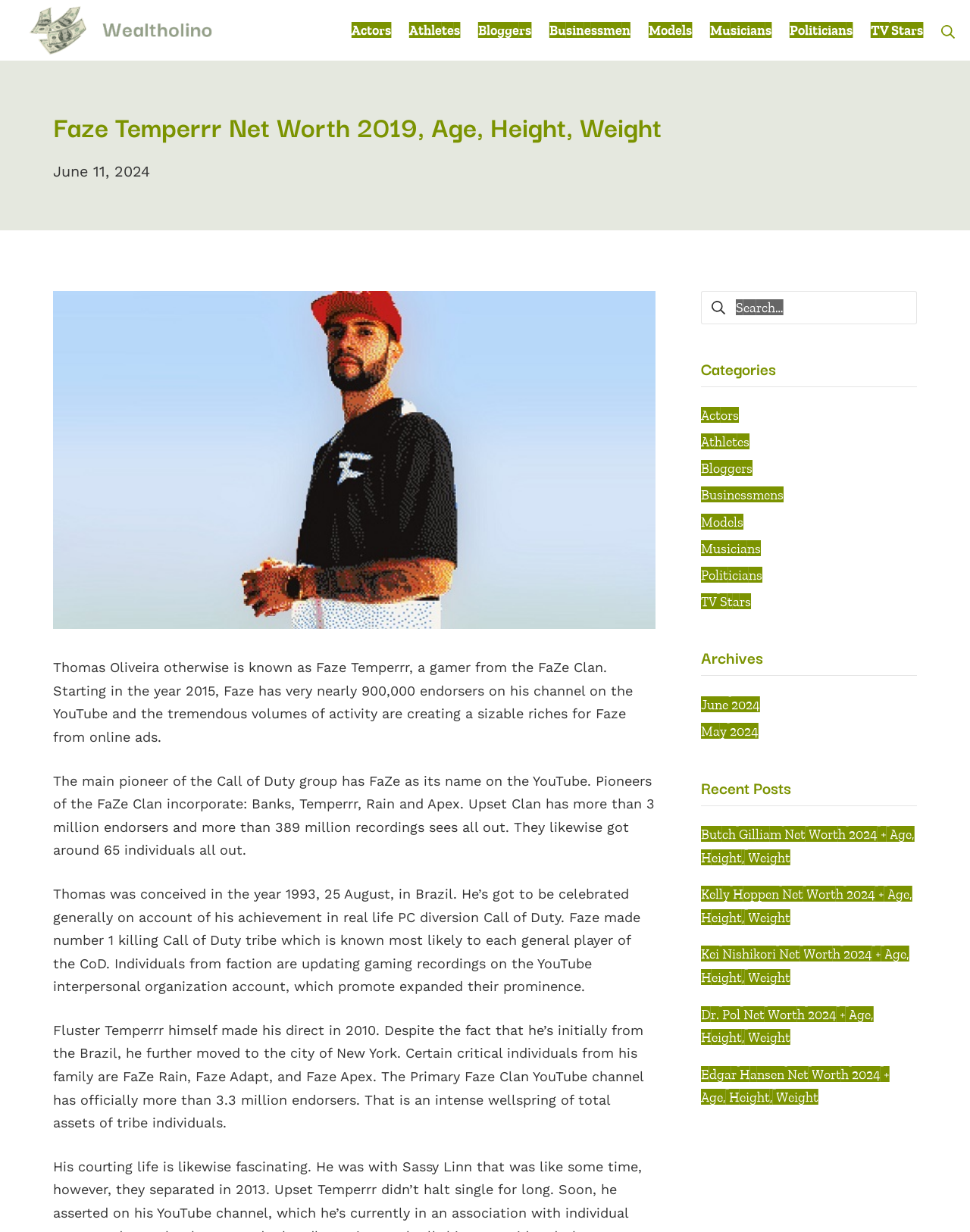Please identify the bounding box coordinates of the area that needs to be clicked to follow this instruction: "View Faze Temperrr's net worth details".

[0.055, 0.086, 0.945, 0.118]